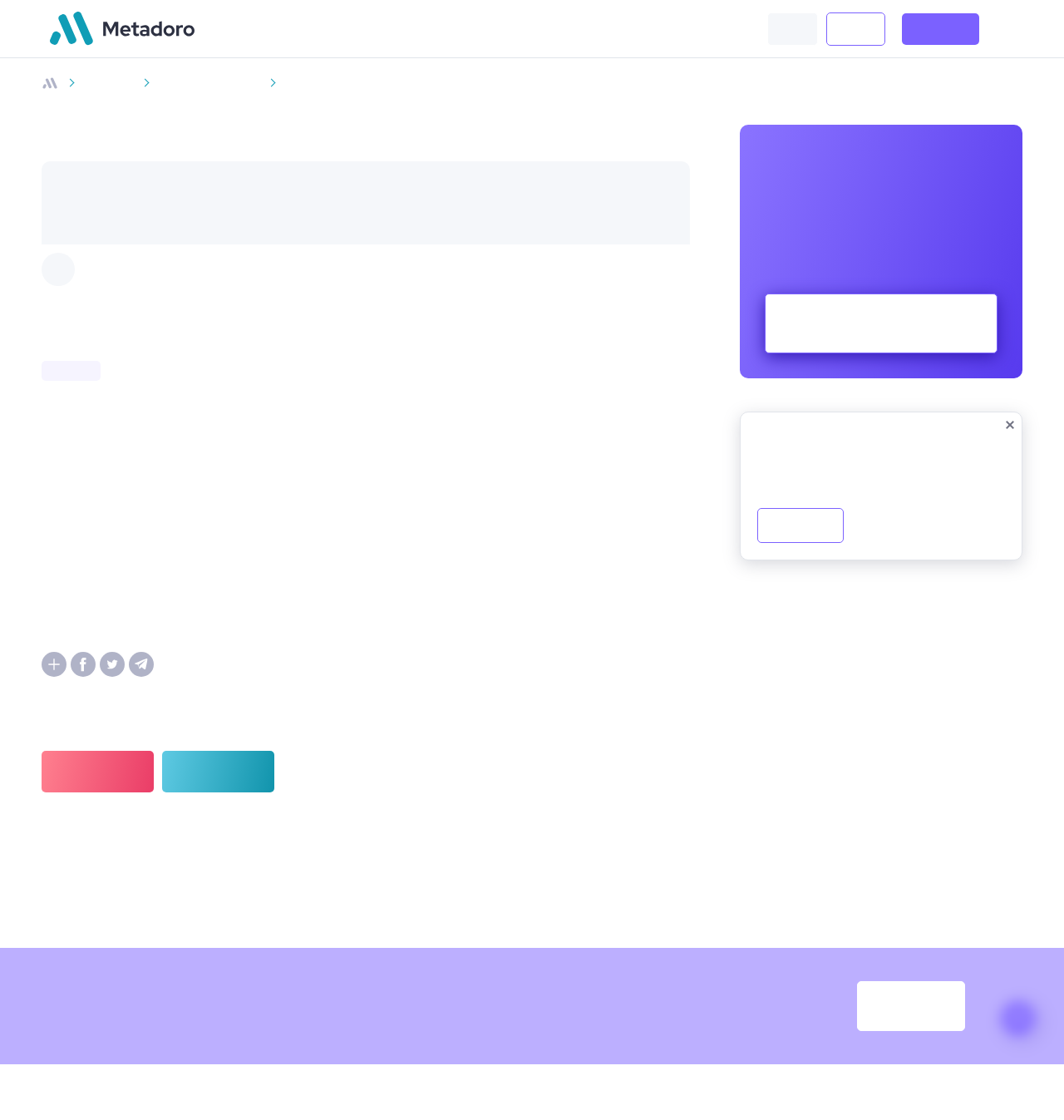Please determine the bounding box coordinates of the element's region to click in order to carry out the following instruction: "View the USDJPY market details". The coordinates should be four float numbers between 0 and 1, i.e., [left, top, right, bottom].

[0.039, 0.323, 0.095, 0.341]